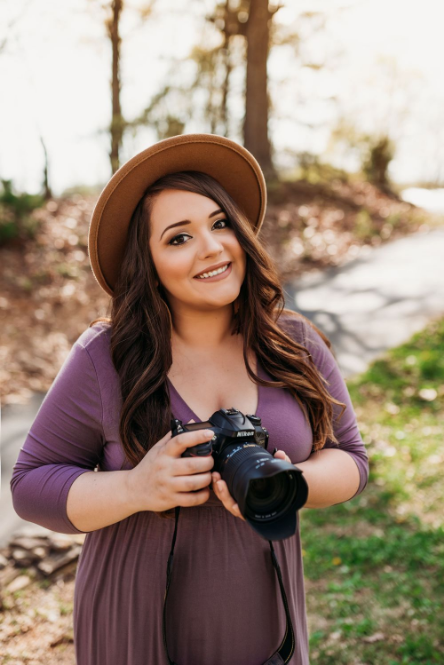Give a concise answer using only one word or phrase for this question:
What is in the background of the portrait?

A natural landscape